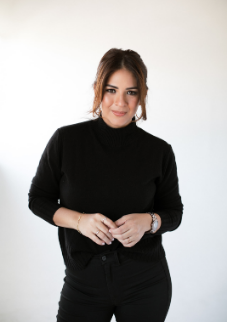How many rescued pups does Patty Rodriguez have?
Can you offer a detailed and complete answer to this question?

According to the caption, Patty Rodriguez enjoys spending quality time with her two adorable rescued pups, Pebbles and Chance, which implies that she has two rescued pups.